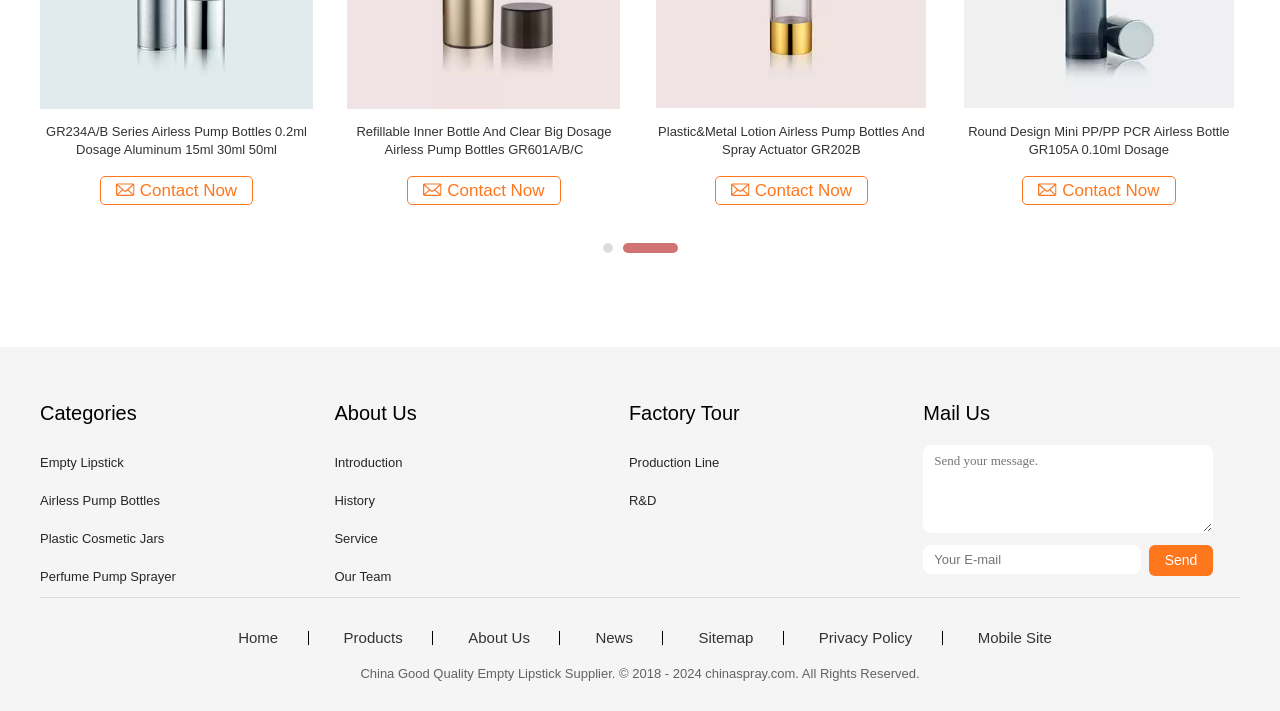Find the bounding box coordinates for the HTML element specified by: "Send".

[0.897, 0.767, 0.948, 0.81]